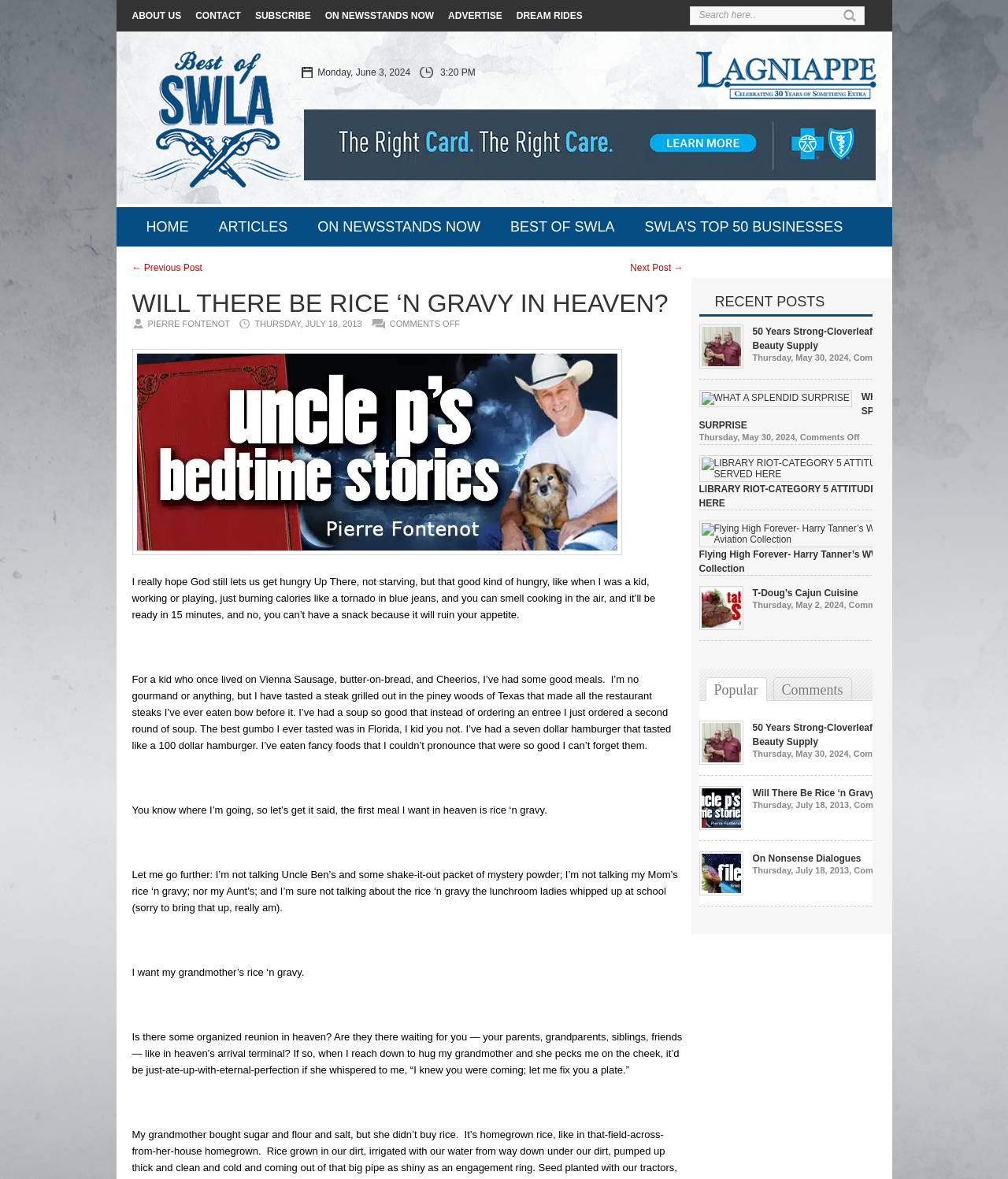What is the category of the article '50 Years Strong-Cloverleaf Barber And Beauty Supply'?
Answer the question based on the image using a single word or a brief phrase.

None